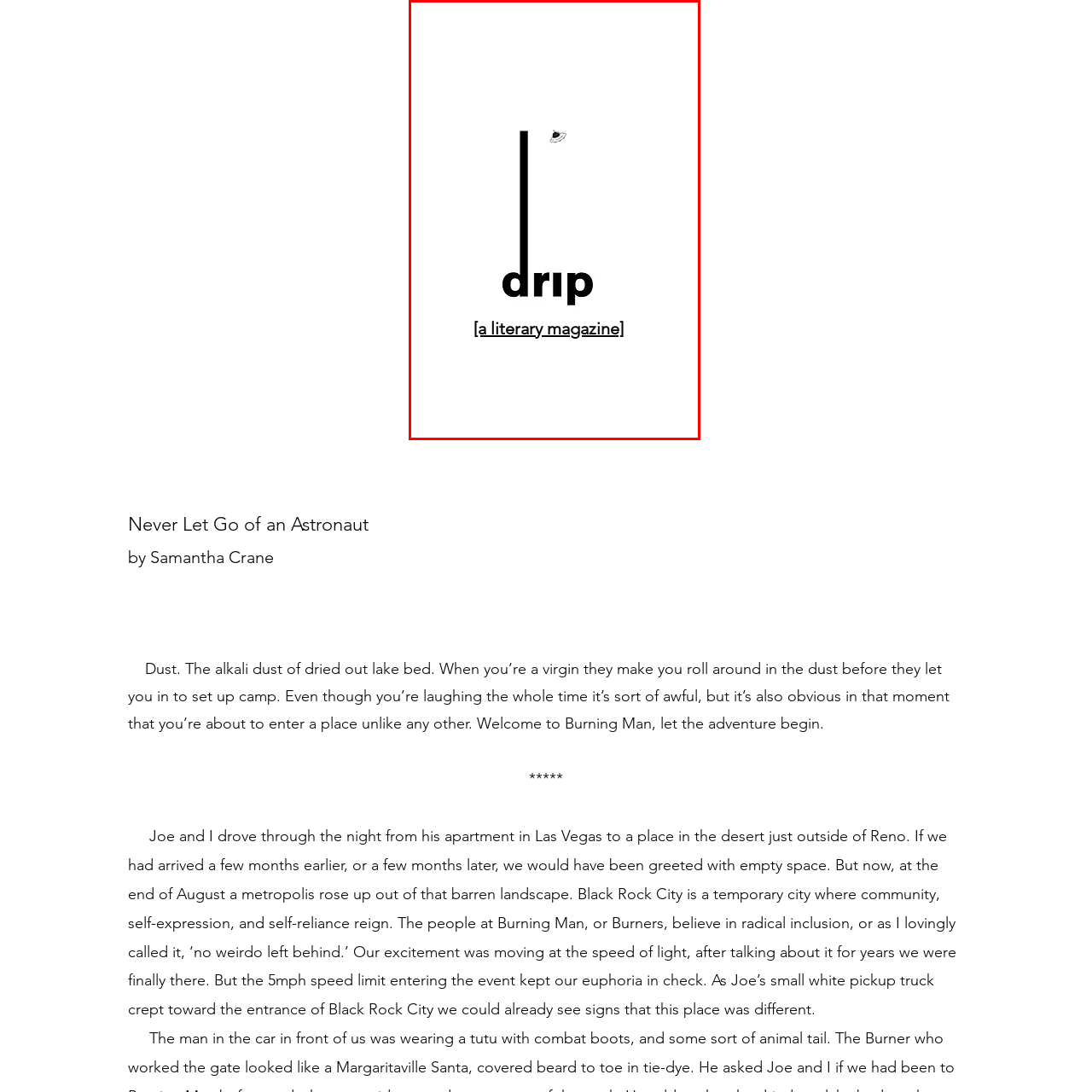Study the image surrounded by the red bounding box and respond as thoroughly as possible to the following question, using the image for reference: What is depicted above the letter 'i'?

According to the caption, above the letter 'i' in the word 'drip', there is a small graphic depiction of a spacecraft, which adds an artistic touch and suggests themes of exploration and imagination.